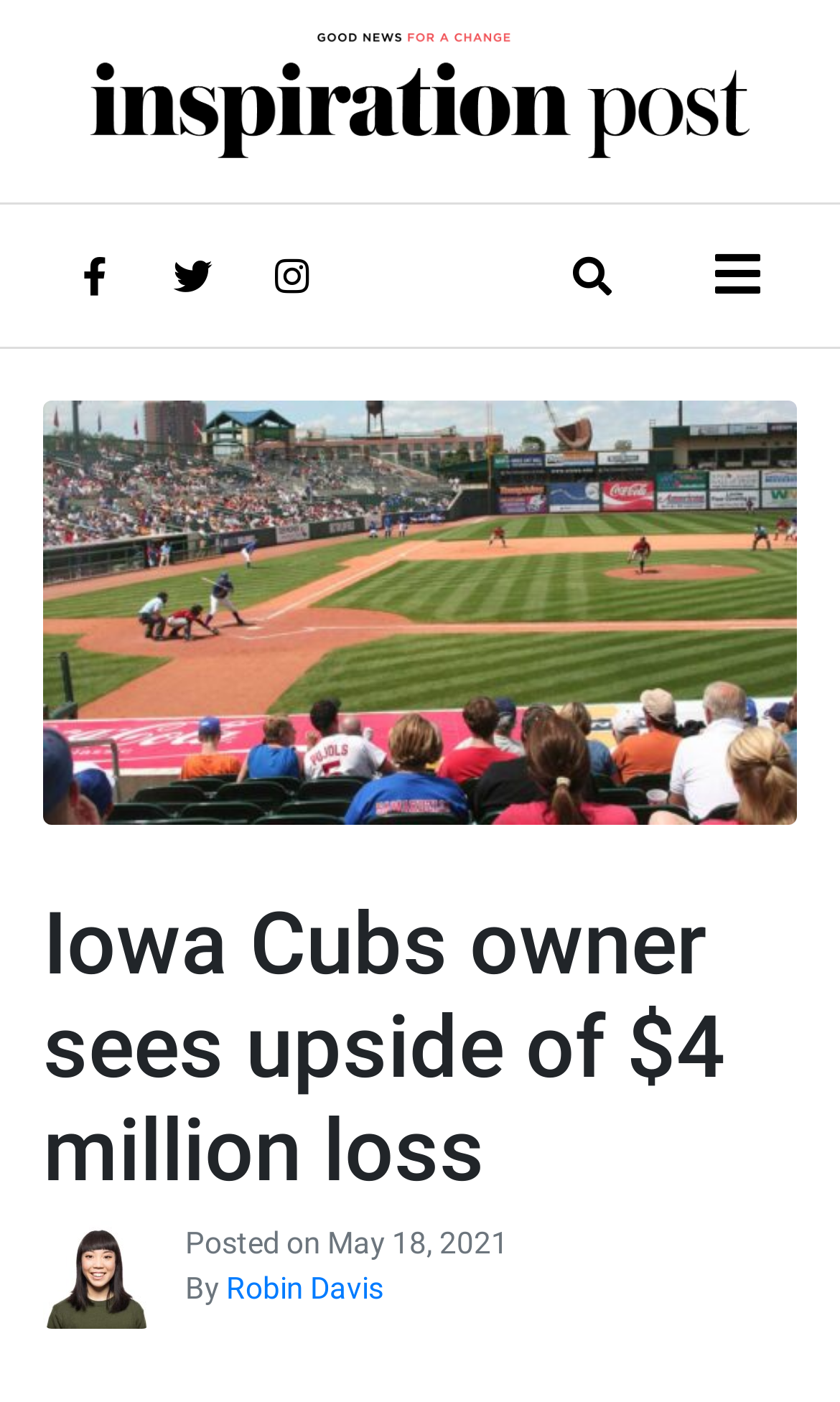Generate the title text from the webpage.

Iowa Cubs owner sees upside of $4 million loss